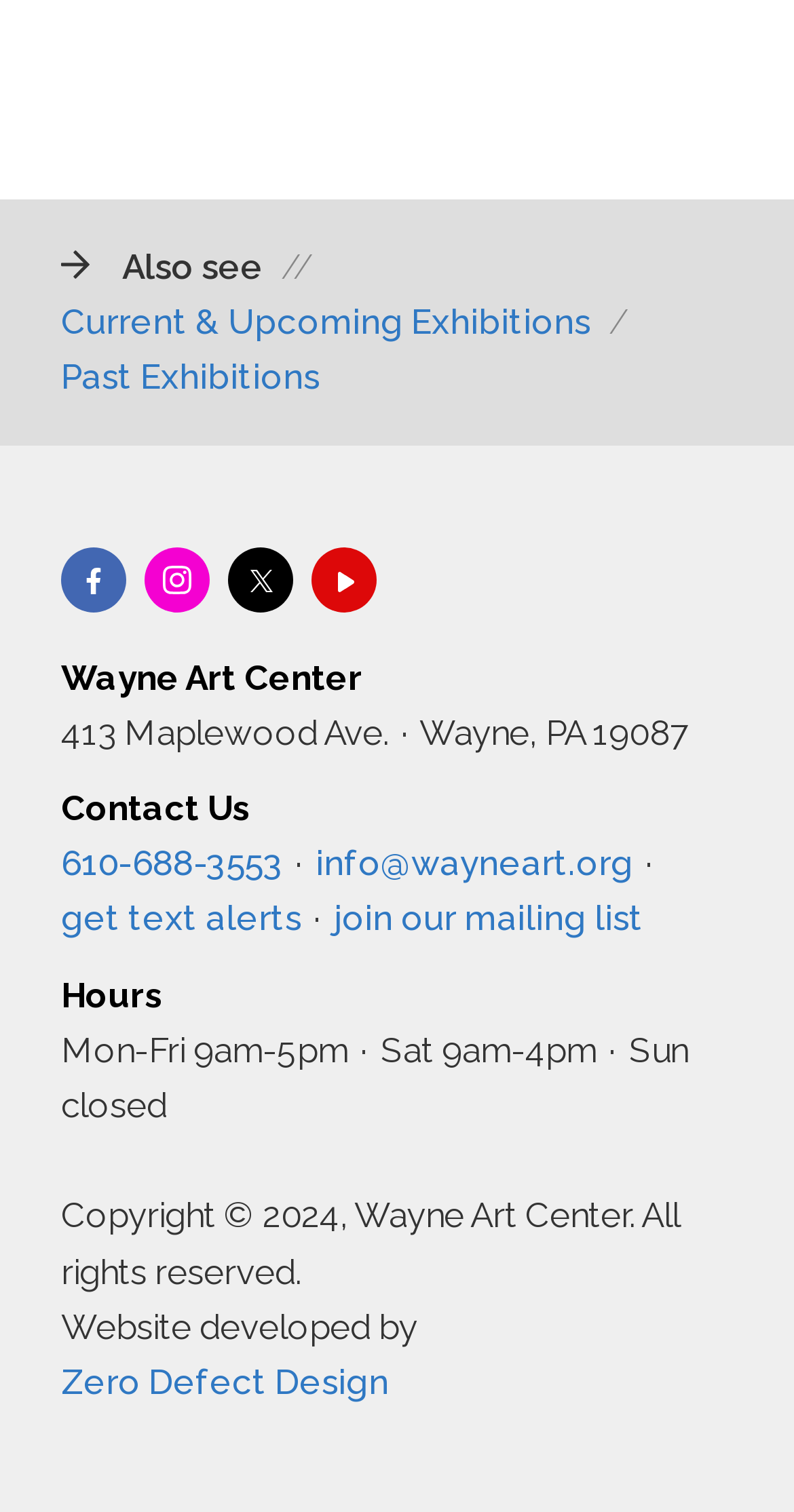What is the address of the art center?
Give a detailed and exhaustive answer to the question.

I found the answer by looking at the StaticText elements with the texts '413 Maplewood Ave.' and 'Wayne, PA 19087' at coordinates [0.077, 0.471, 0.5, 0.498] and [0.521, 0.471, 0.867, 0.498] respectively.